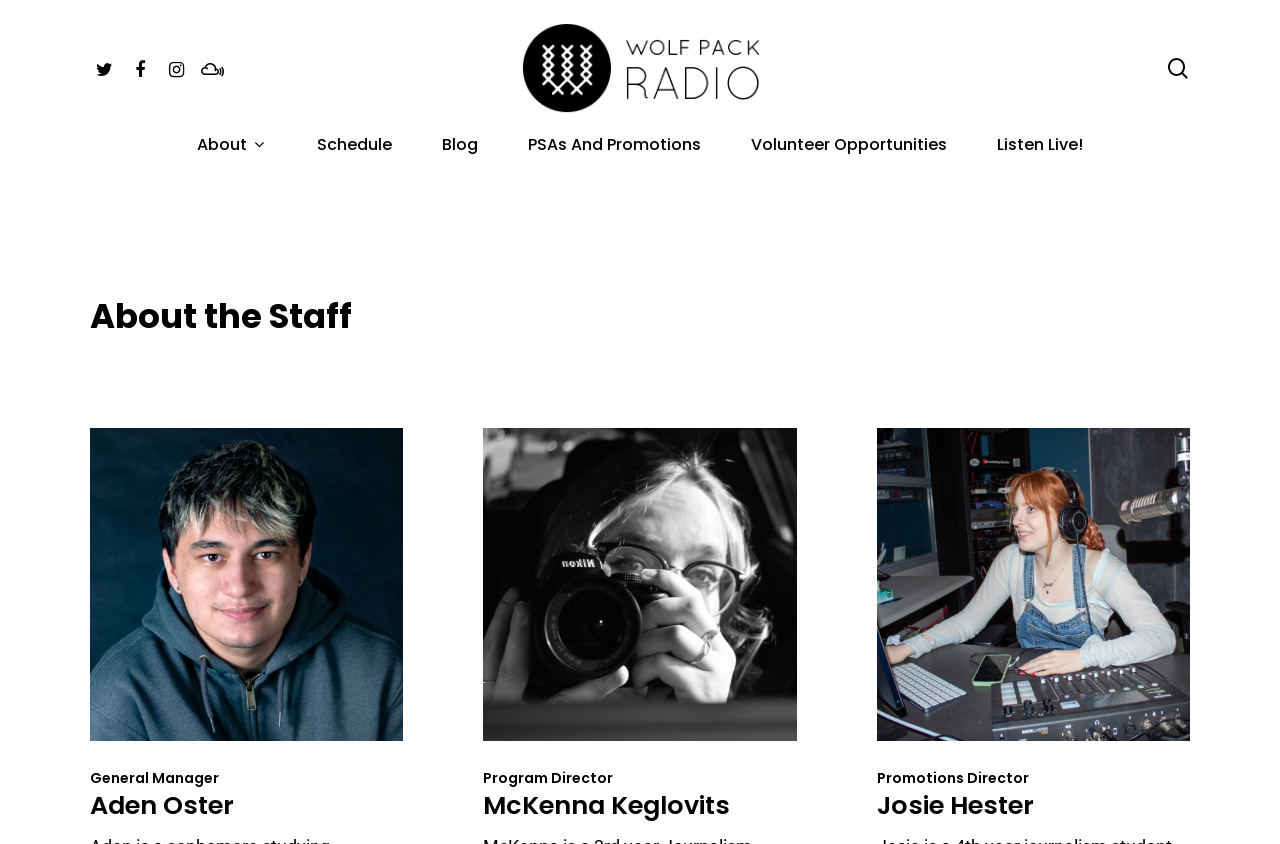Look at the image and answer the question in detail:
What are the positions listed on the webpage?

The positions are listed below the 'About the Staff' section, where there are three headings 'General Manager', 'Program Director', and 'Promotions Director' respectively, each followed by the name of the staff member holding that position.